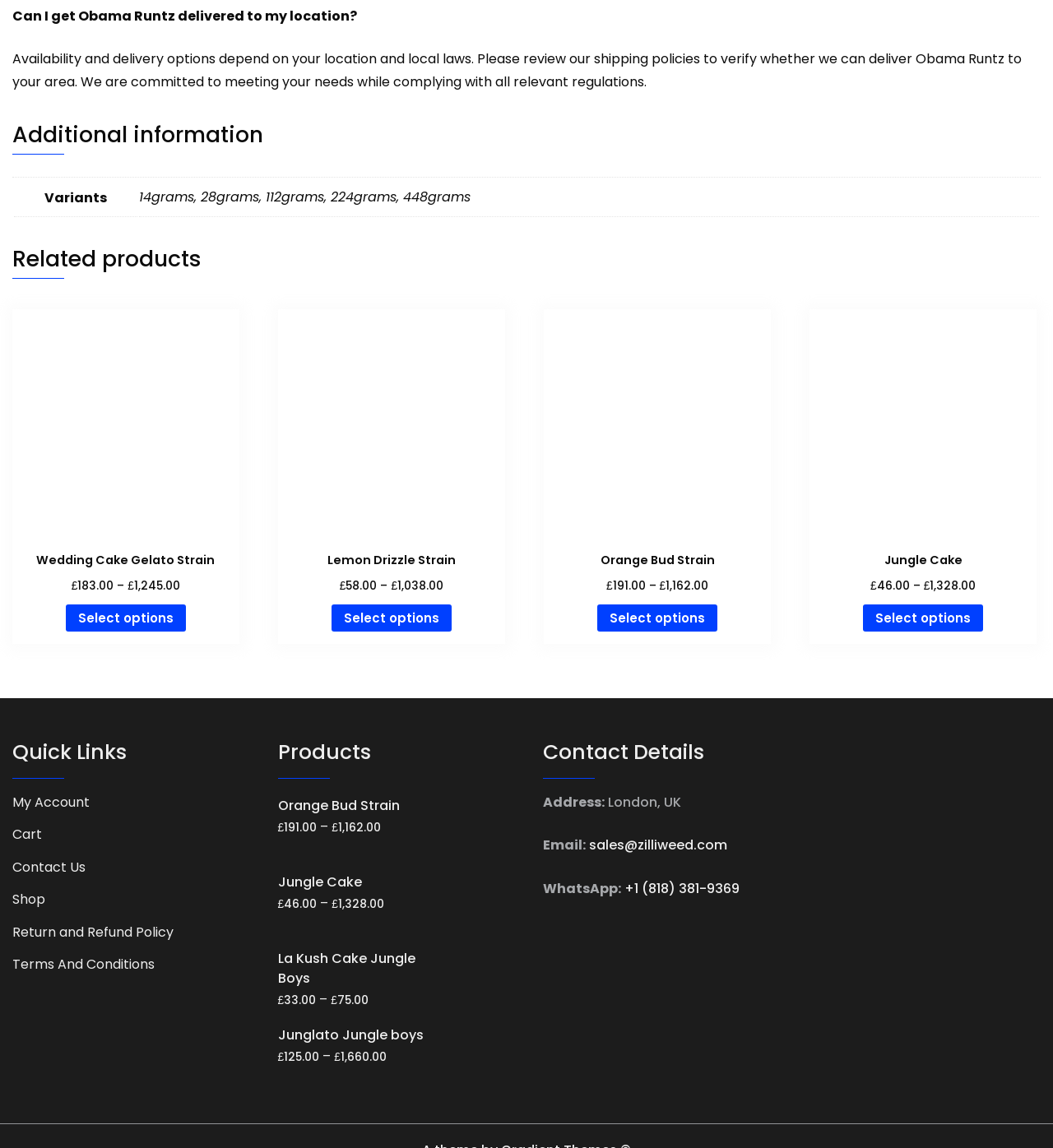From the element description: "My Account", extract the bounding box coordinates of the UI element. The coordinates should be expressed as four float numbers between 0 and 1, in the order [left, top, right, bottom].

[0.012, 0.689, 0.085, 0.709]